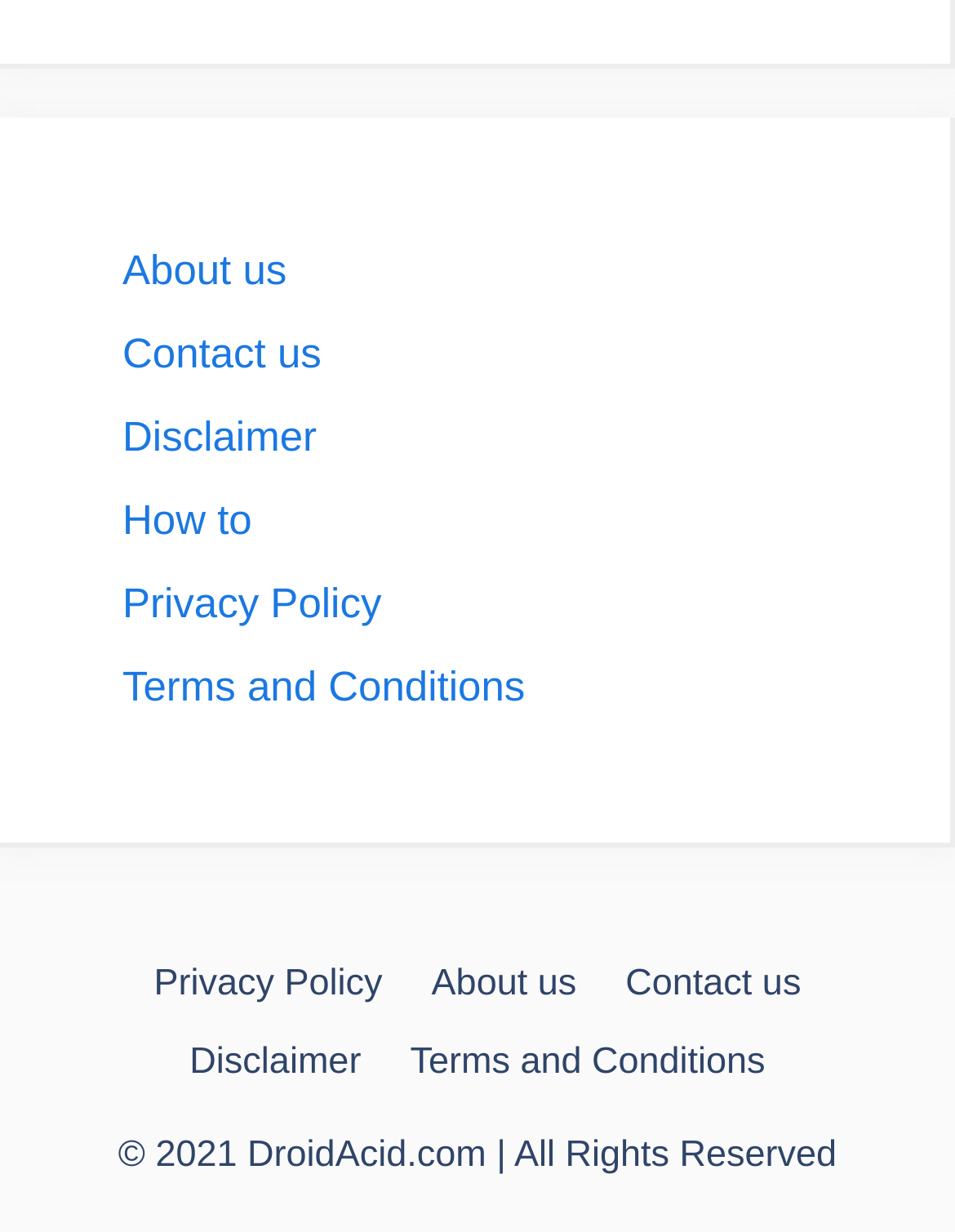What is the copyright year of the website?
Please give a detailed and elaborate explanation in response to the question.

I found a StaticText element at the bottom of the webpage with the text '© 2021 DroidAcid.com | All Rights Reserved'. This suggests that the copyright year of the website is 2021.